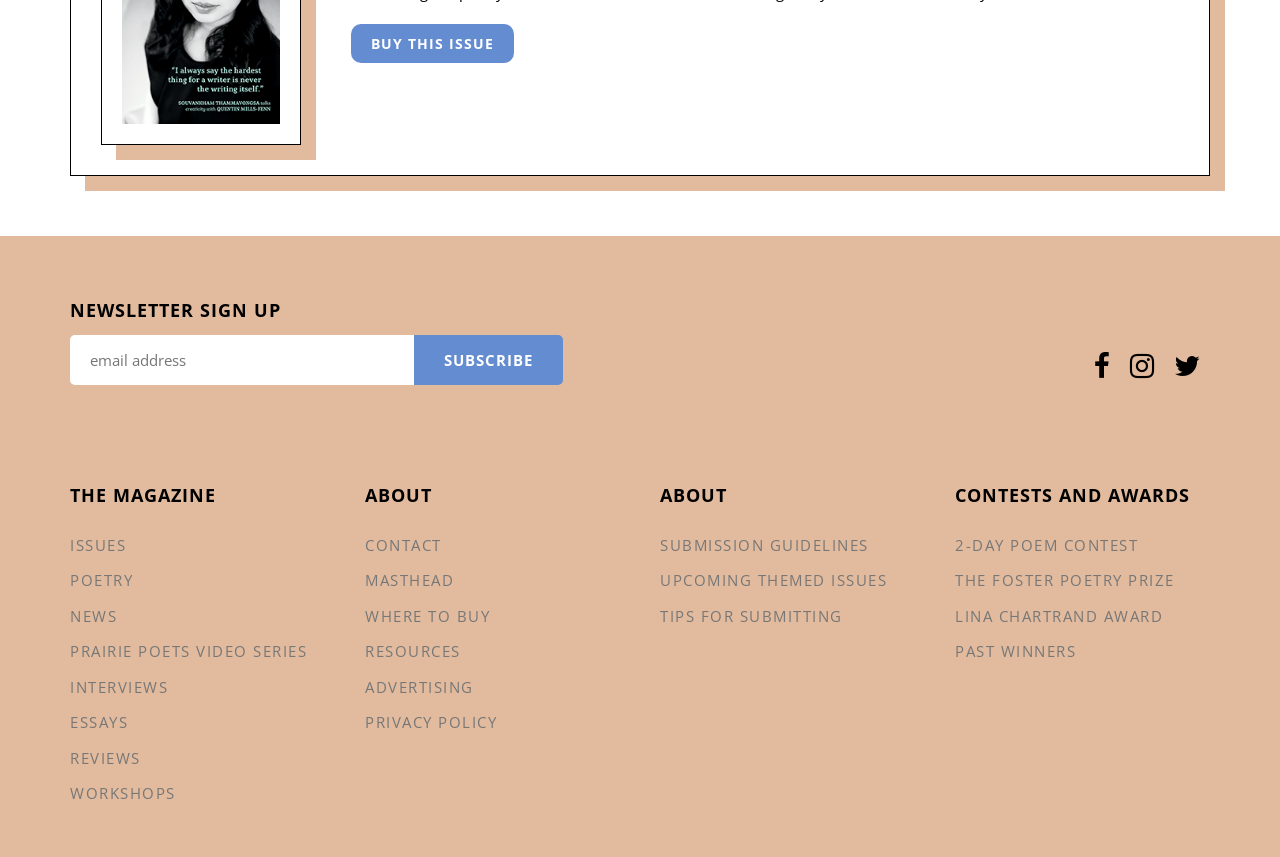Locate the bounding box coordinates of the element that should be clicked to execute the following instruction: "Buy this issue".

[0.274, 0.028, 0.402, 0.074]